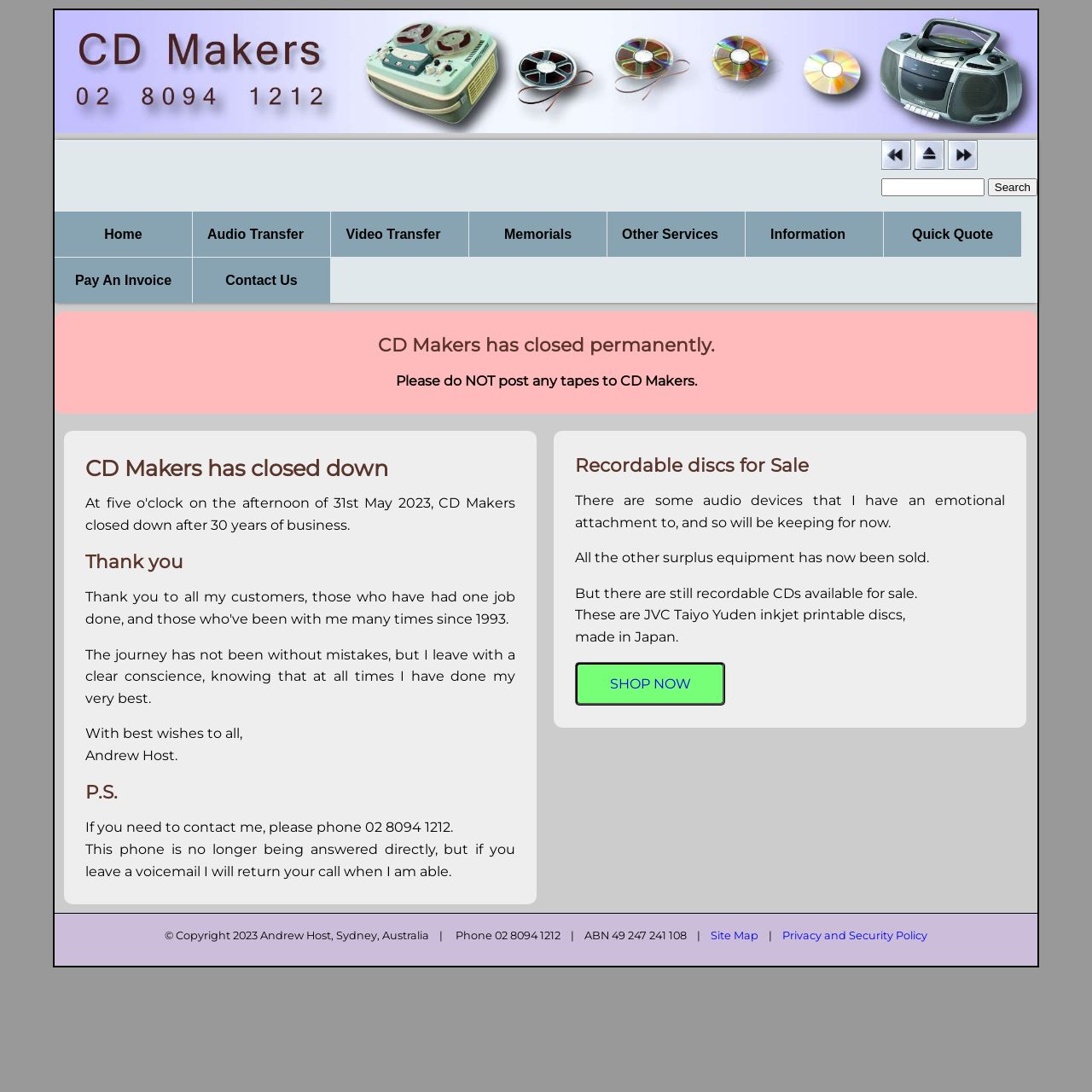Please find the bounding box coordinates of the element's region to be clicked to carry out this instruction: "View site map".

[0.807, 0.143, 0.834, 0.158]